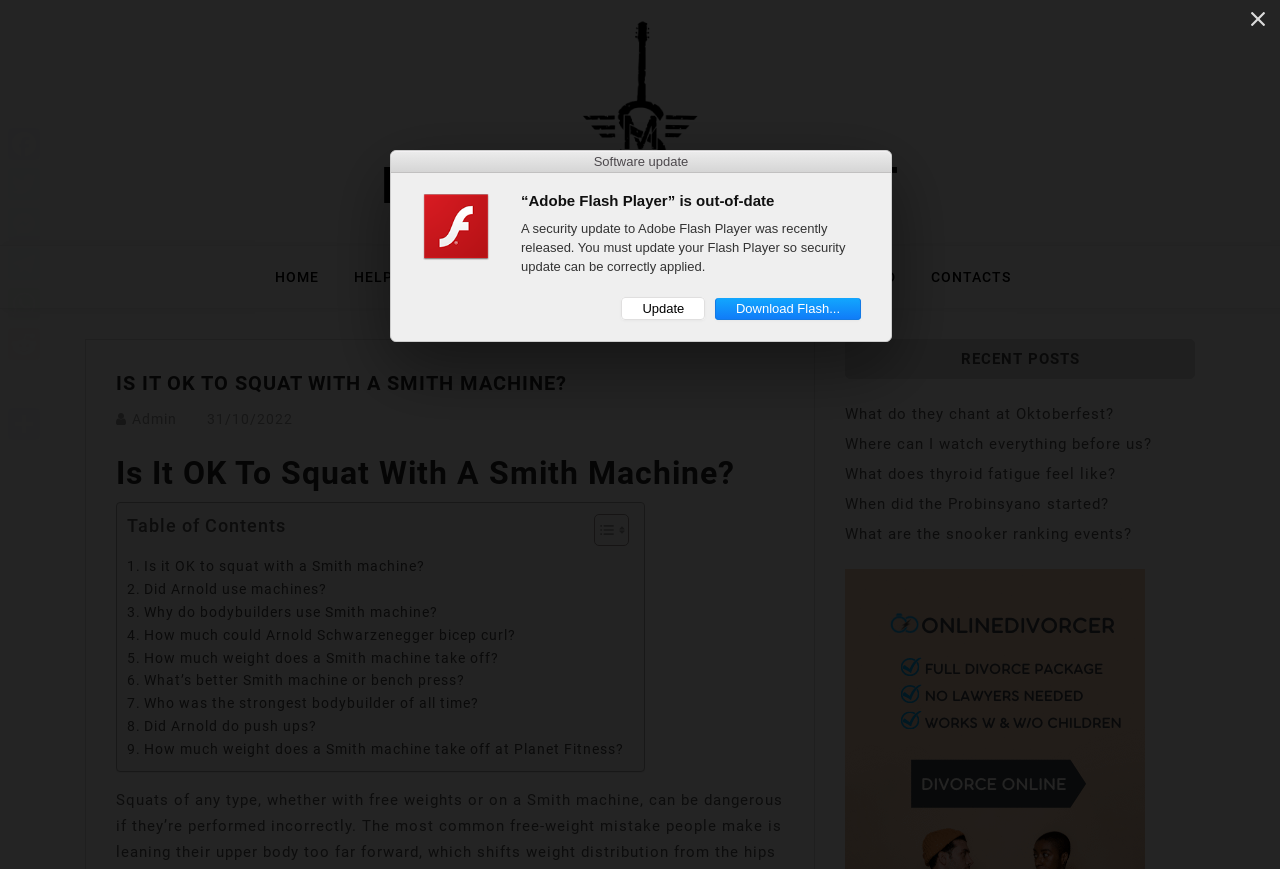Please locate the bounding box coordinates for the element that should be clicked to achieve the following instruction: "Read the article 'IS IT OK TO SQUAT WITH A SMITH MACHINE?'". Ensure the coordinates are given as four float numbers between 0 and 1, i.e., [left, top, right, bottom].

[0.091, 0.425, 0.612, 0.455]